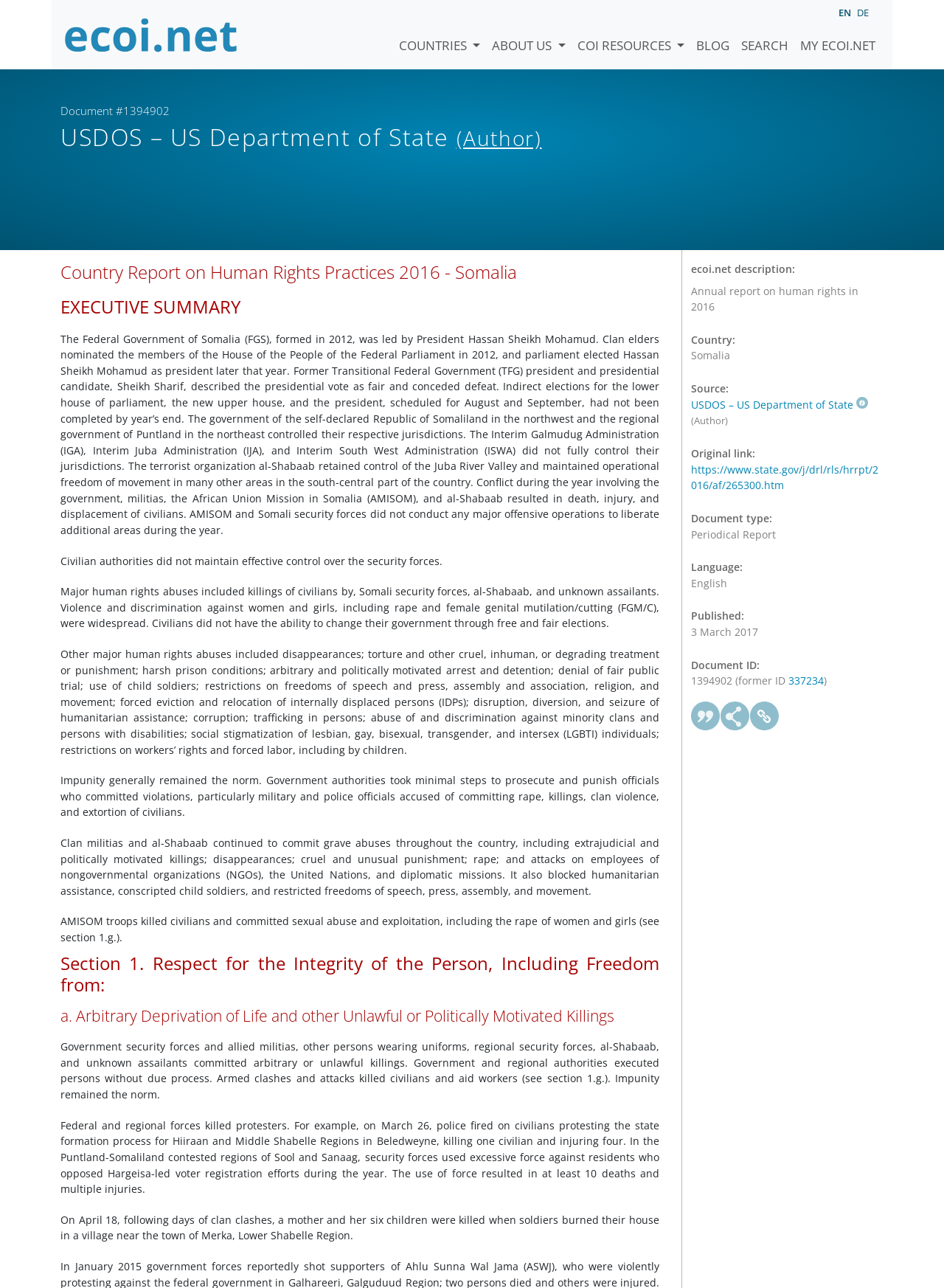What is the language of the report?
Look at the screenshot and give a one-word or phrase answer.

English